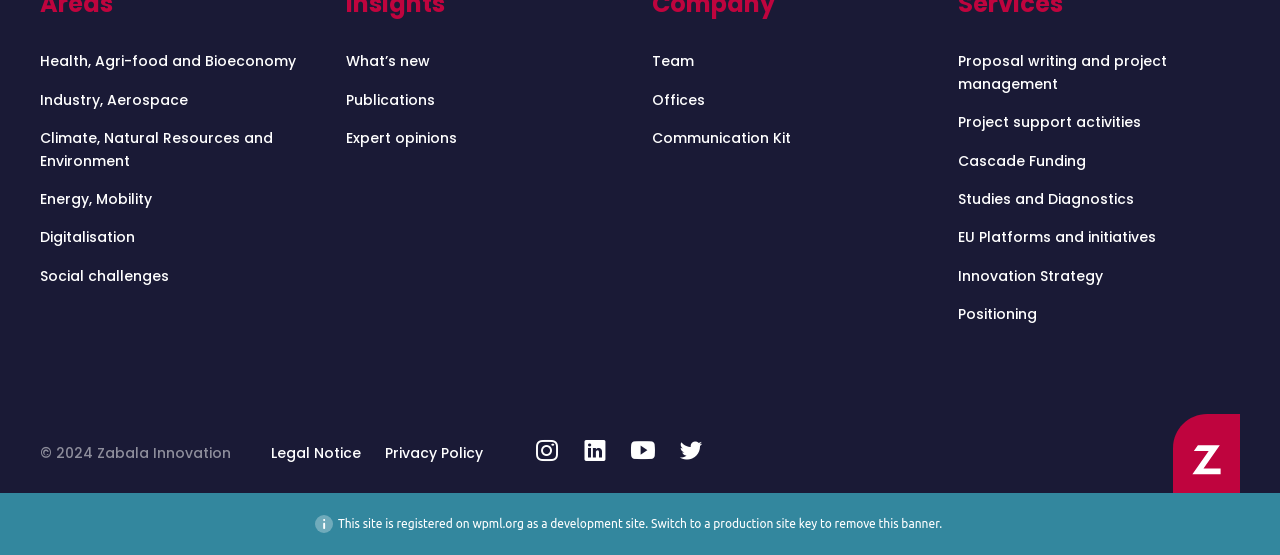Locate the UI element that matches the description Climate, Natural Resources and Environment in the webpage screenshot. Return the bounding box coordinates in the format (top-left x, top-left y, bottom-right x, bottom-right y), with values ranging from 0 to 1.

[0.031, 0.215, 0.252, 0.324]